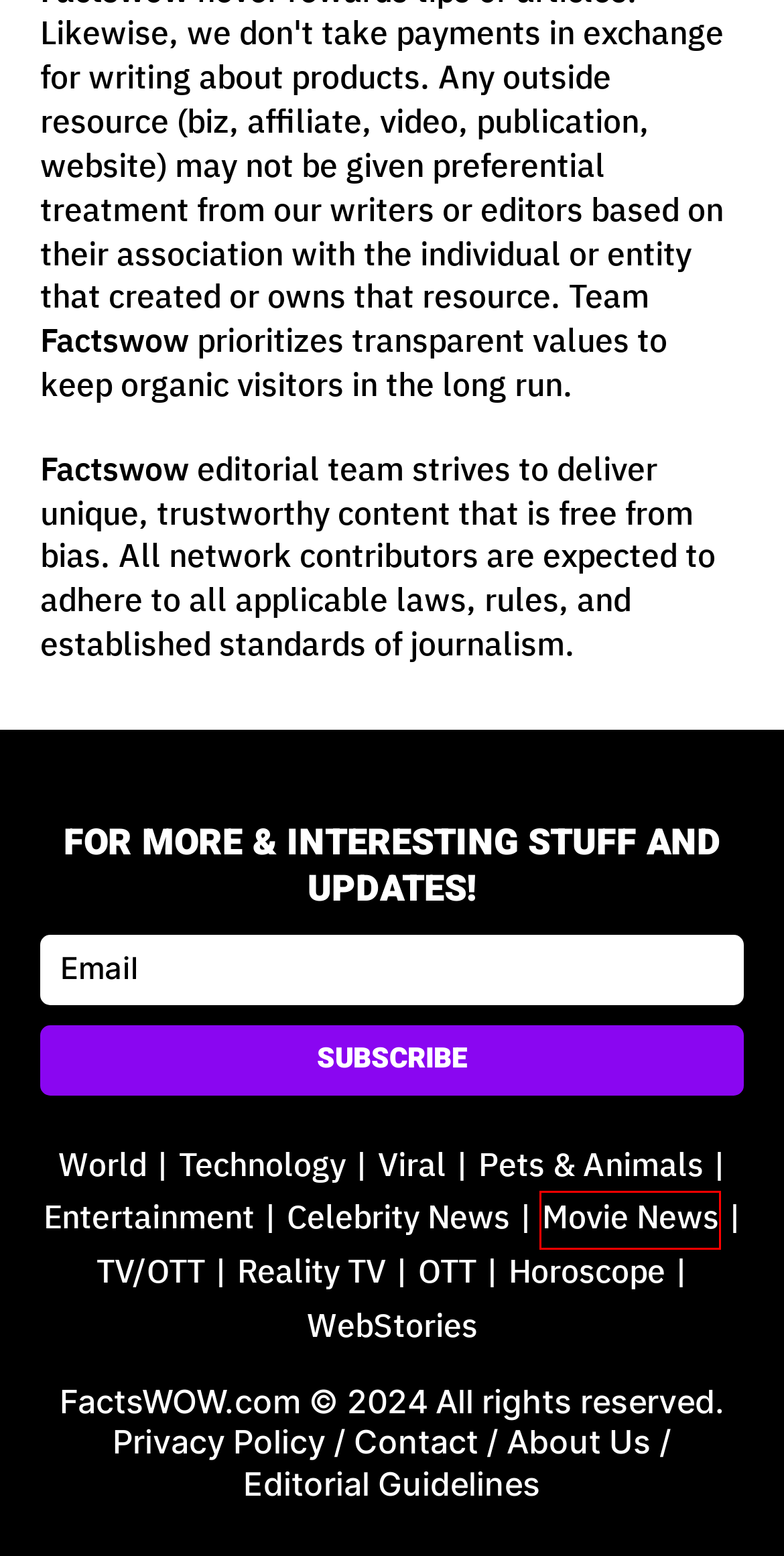You’re provided with a screenshot of a webpage that has a red bounding box around an element. Choose the best matching webpage description for the new page after clicking the element in the red box. The options are:
A. About Us - FactsWOW
B. Movies - FactsWOW
C. Animals | Greatest Animal Facts | FactsWOW - FactsWOW
D. Sports | Unusual Sports Facts | FactsWOW - FactsWOW
E. Latest Celebrity News, Gossip, Weird and Crazy Celebrity Facts – FactsWOW - FactsWOW
F. New Visual Stories - FactsWOW
G. Contact Us - FactsWOW
H. Privacy Policy - FactsWOW

B